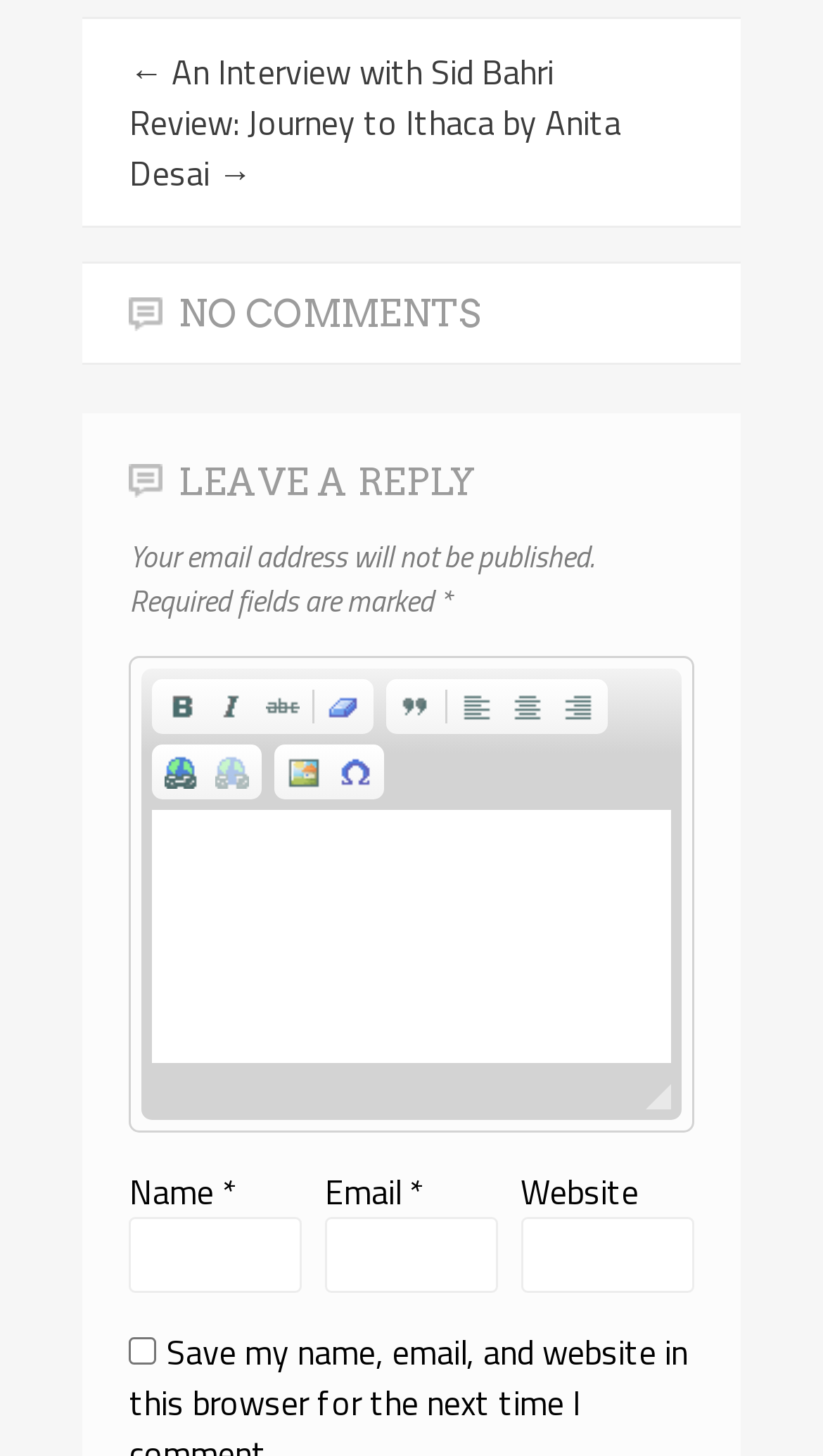What is the purpose of the 'Save my name, email, and website in this browser' checkbox?
Using the image as a reference, give a one-word or short phrase answer.

To save user information for next time